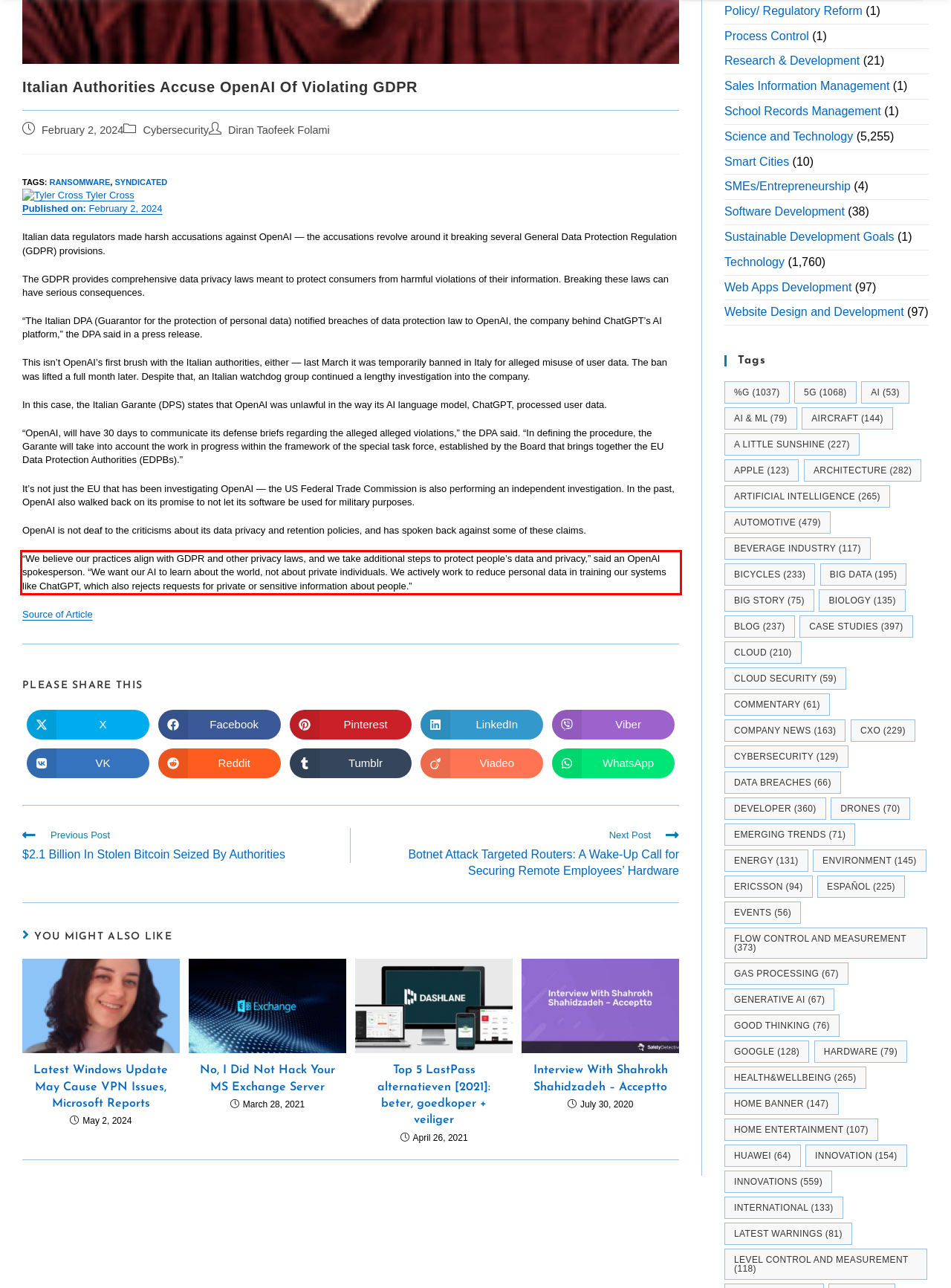Examine the webpage screenshot, find the red bounding box, and extract the text content within this marked area.

“We believe our practices align with GDPR and other privacy laws, and we take additional steps to protect people’s data and privacy,” said an OpenAI spokesperson. “We want our AI to learn about the world, not about private individuals. We actively work to reduce personal data in training our systems like ChatGPT, which also rejects requests for private or sensitive information about people.”